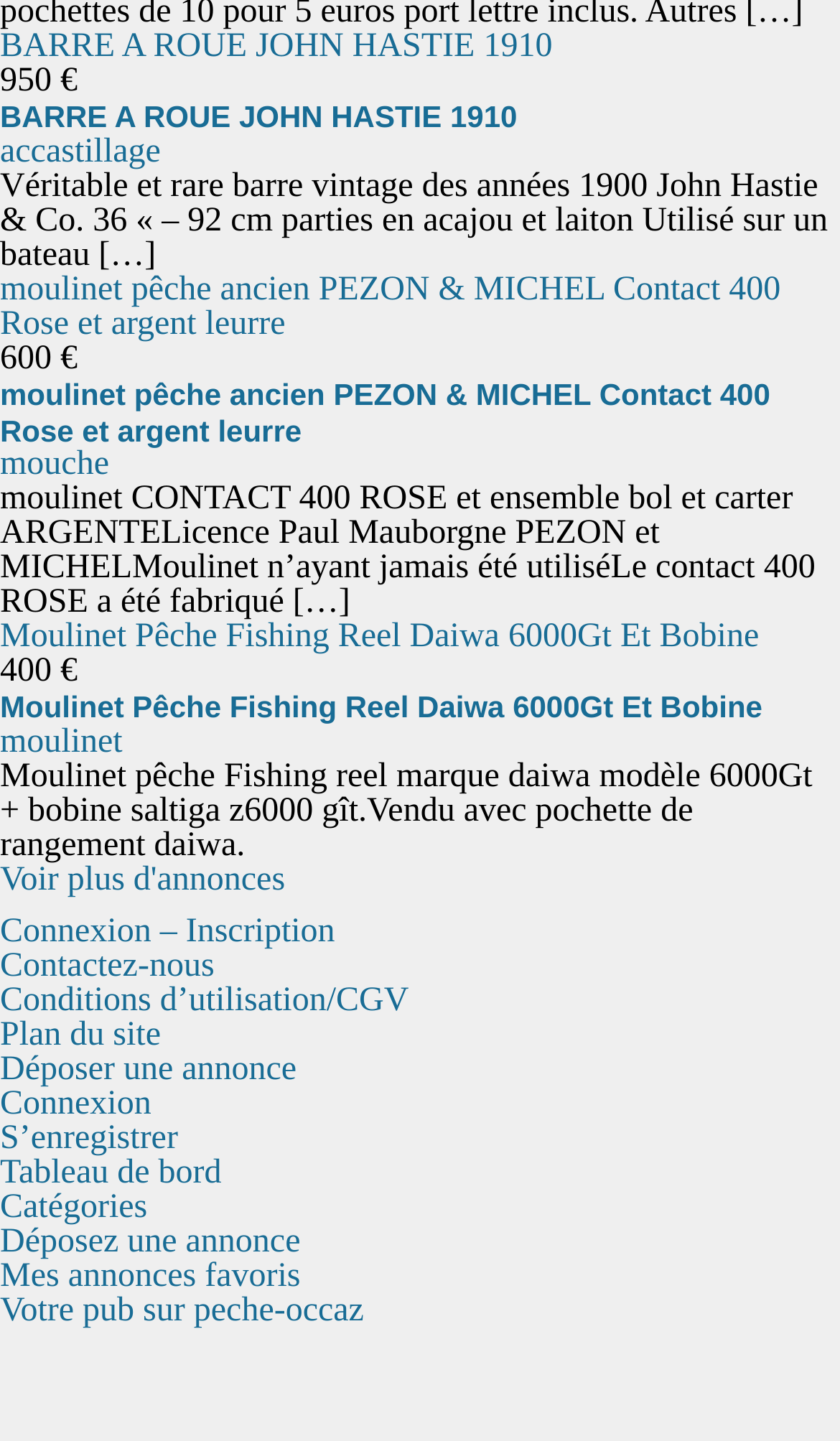What is the text of the 'voir plus' button?
Using the image as a reference, deliver a detailed and thorough answer to the question.

I found a 'link' element with the text 'Voir plus d'annonces', which is likely a button to view more announcements.